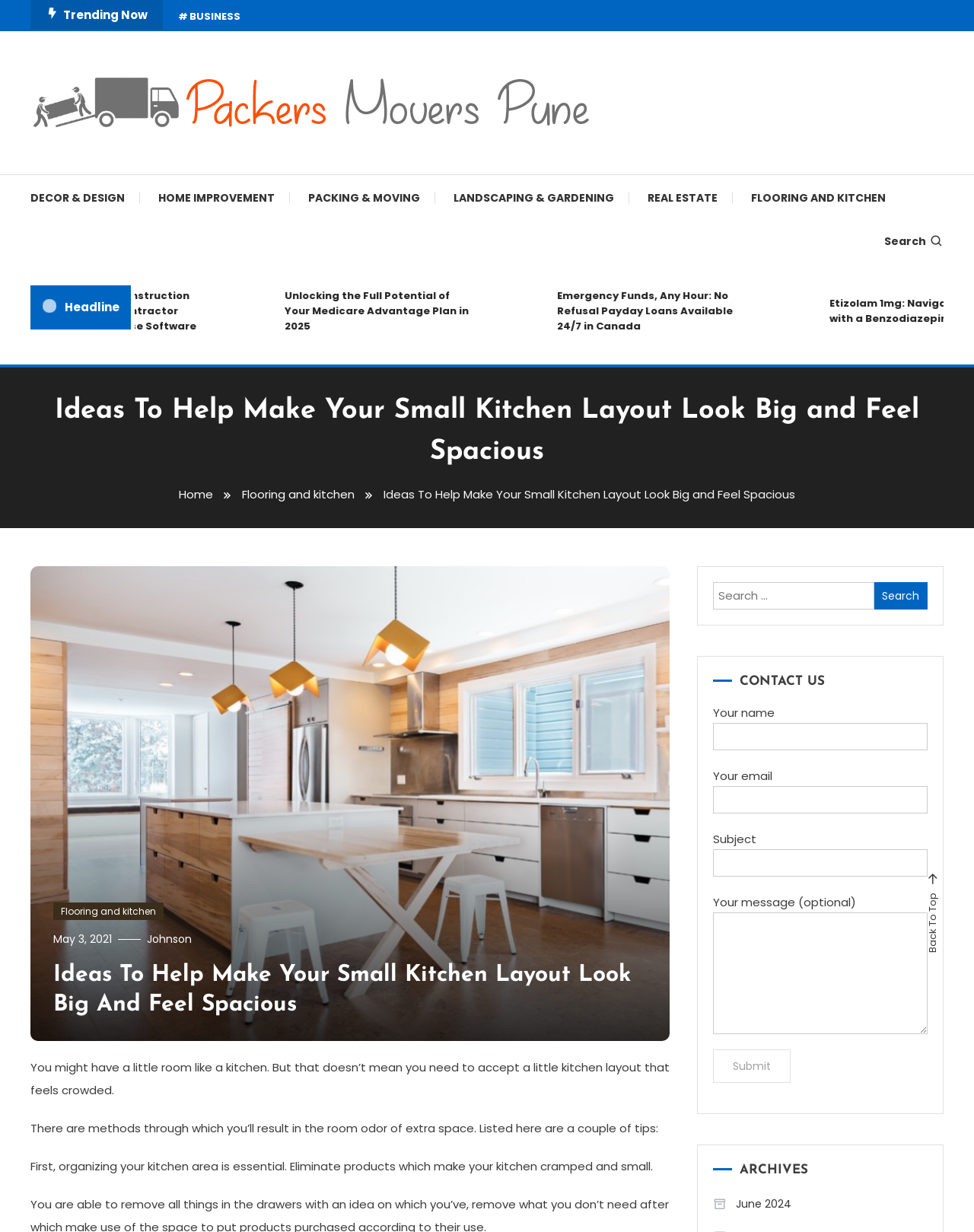Provide a one-word or short-phrase response to the question:
What is the purpose of the contact form?

To send a message